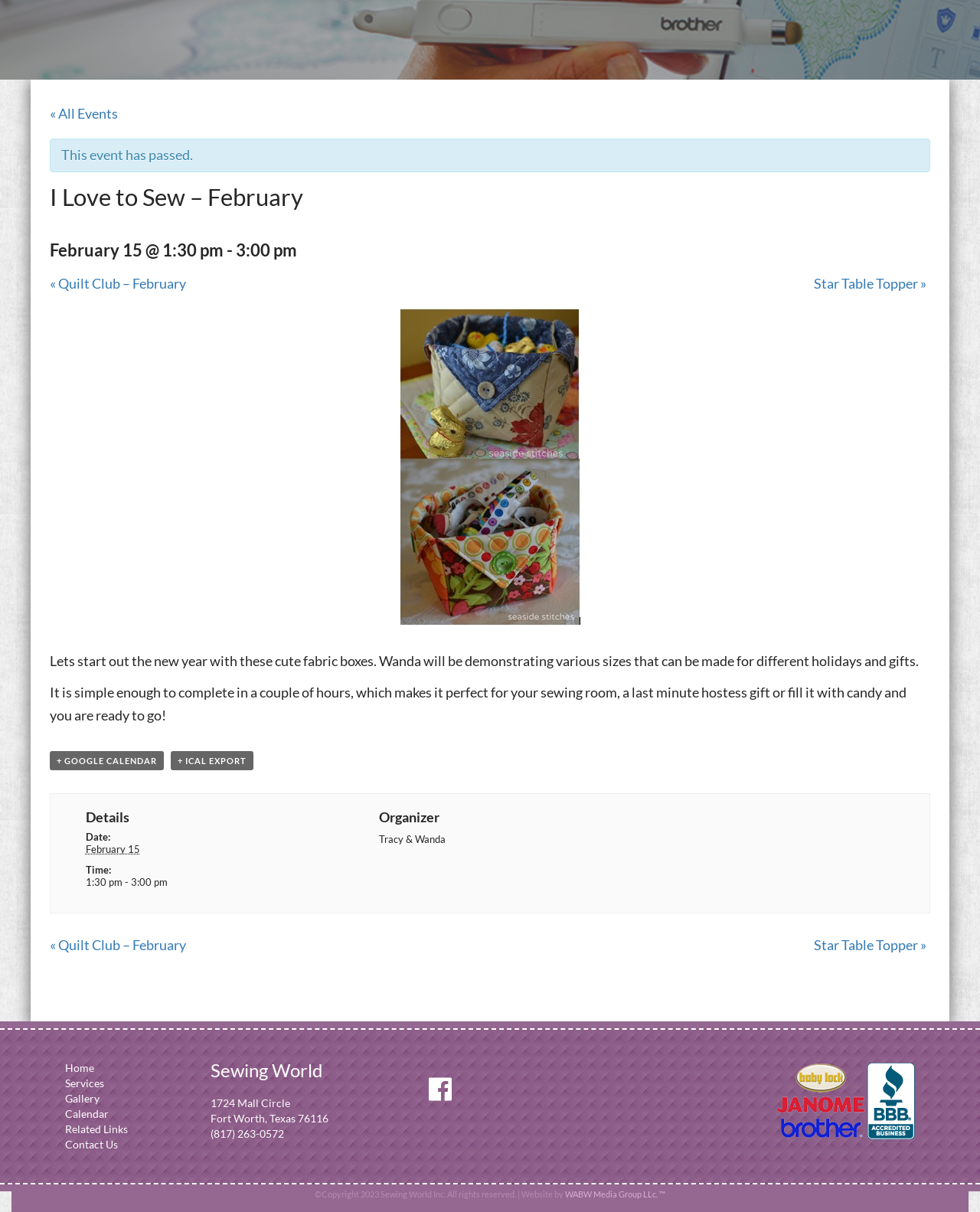Determine the bounding box coordinates for the UI element described. Format the coordinates as (top-left x, top-left y, bottom-right x, bottom-right y) and ensure all values are between 0 and 1. Element description: WABW Media Group LLc. ™

[0.577, 0.981, 0.679, 0.989]